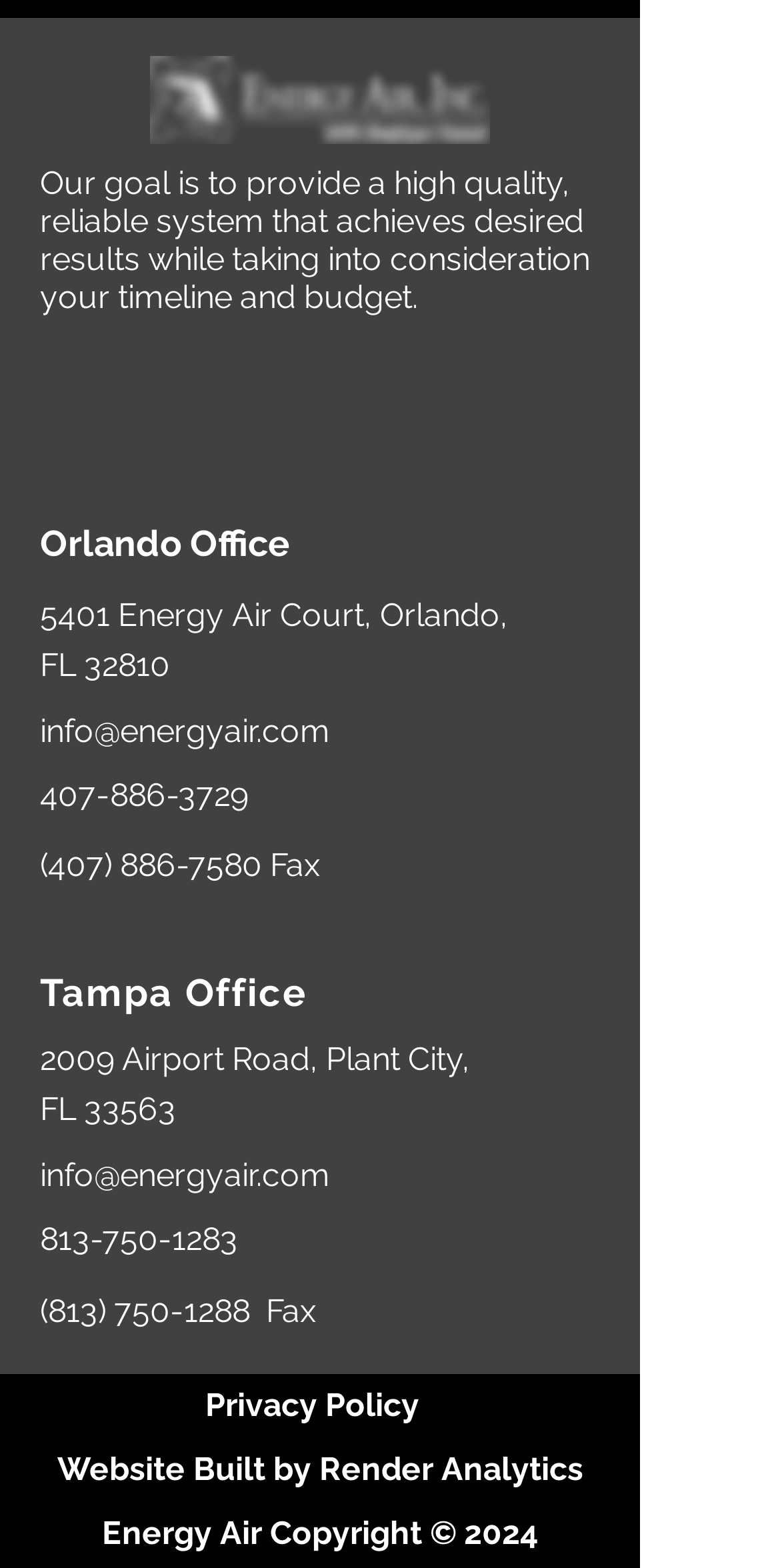Given the element description "(407) 886-7580 Fax" in the screenshot, predict the bounding box coordinates of that UI element.

[0.051, 0.54, 0.41, 0.564]